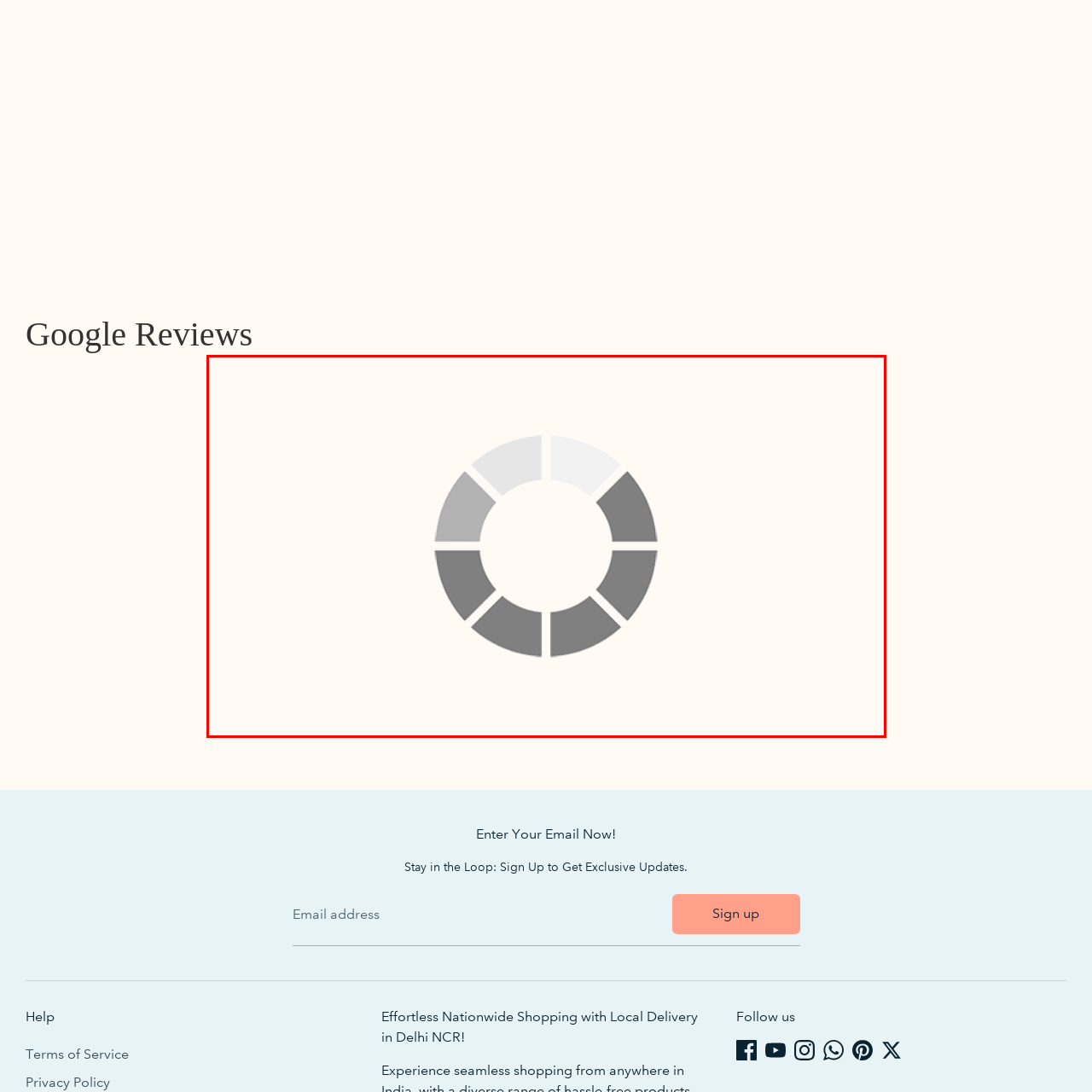Review the image segment marked with the grey border and deliver a thorough answer to the following question, based on the visual information provided: 
What is the aesthetic of the loading indicator?

The caption describes the design of the loading indicator as having a 'minimalist aesthetic', which contributes to a smooth user experience and ensures that users understand the system is actively working on their requests.